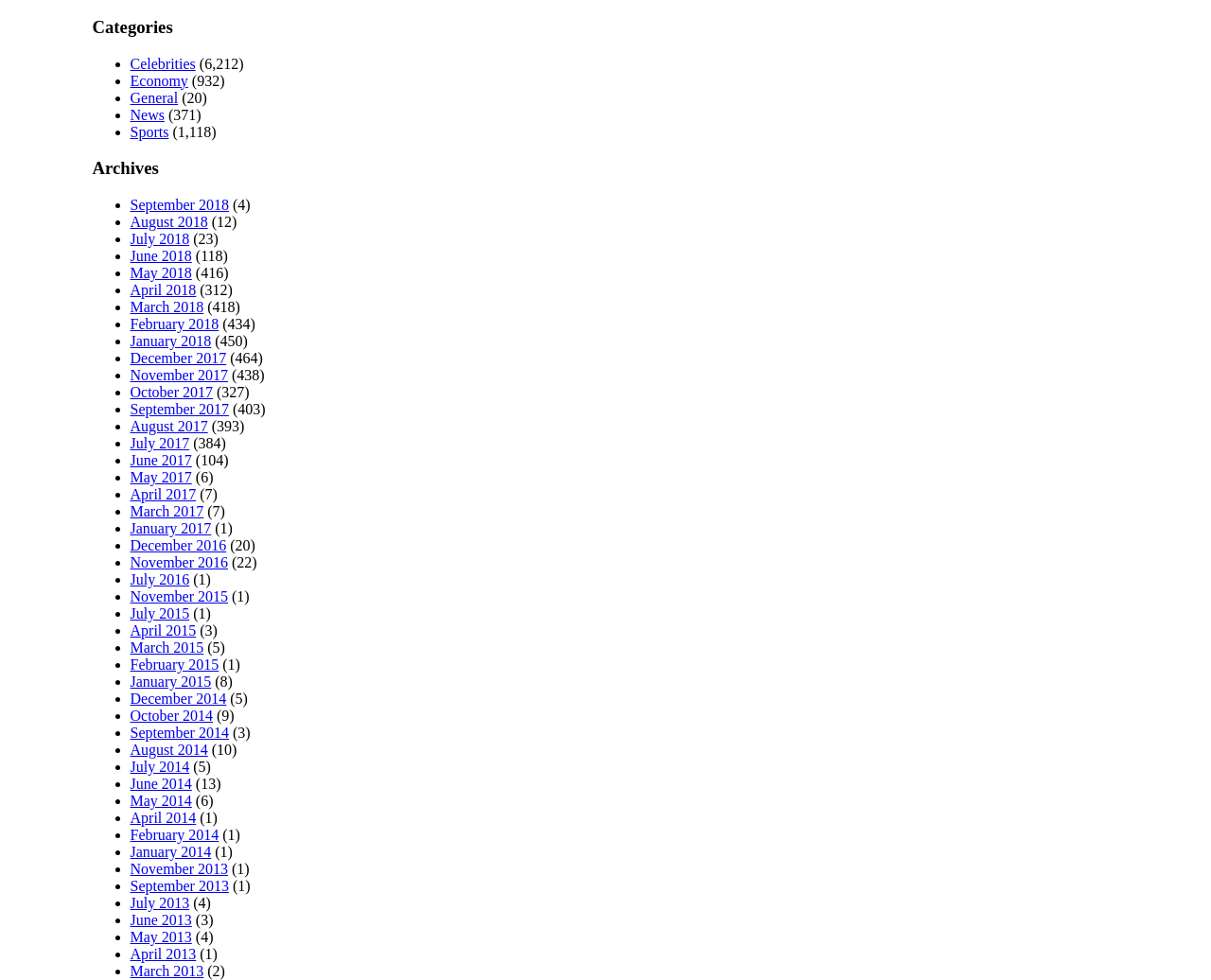Given the element description, predict the bounding box coordinates in the format (top-left x, top-left y, bottom-right x, bottom-right y), using floating point numbers between 0 and 1: Euroopa Liidu Põhiõiguste Harta

None